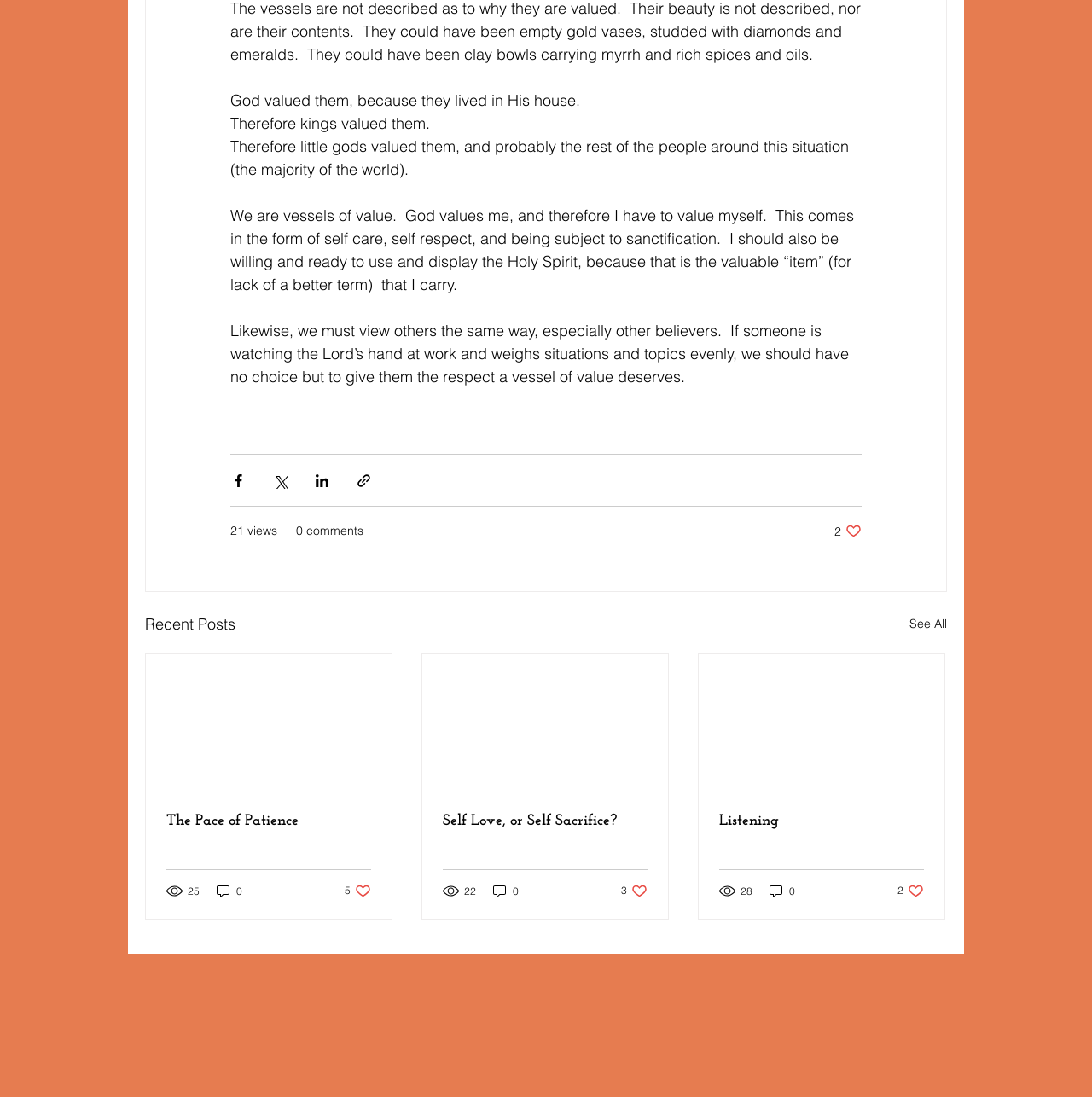Determine the bounding box coordinates of the clickable region to carry out the instruction: "See all recent posts".

[0.833, 0.558, 0.867, 0.58]